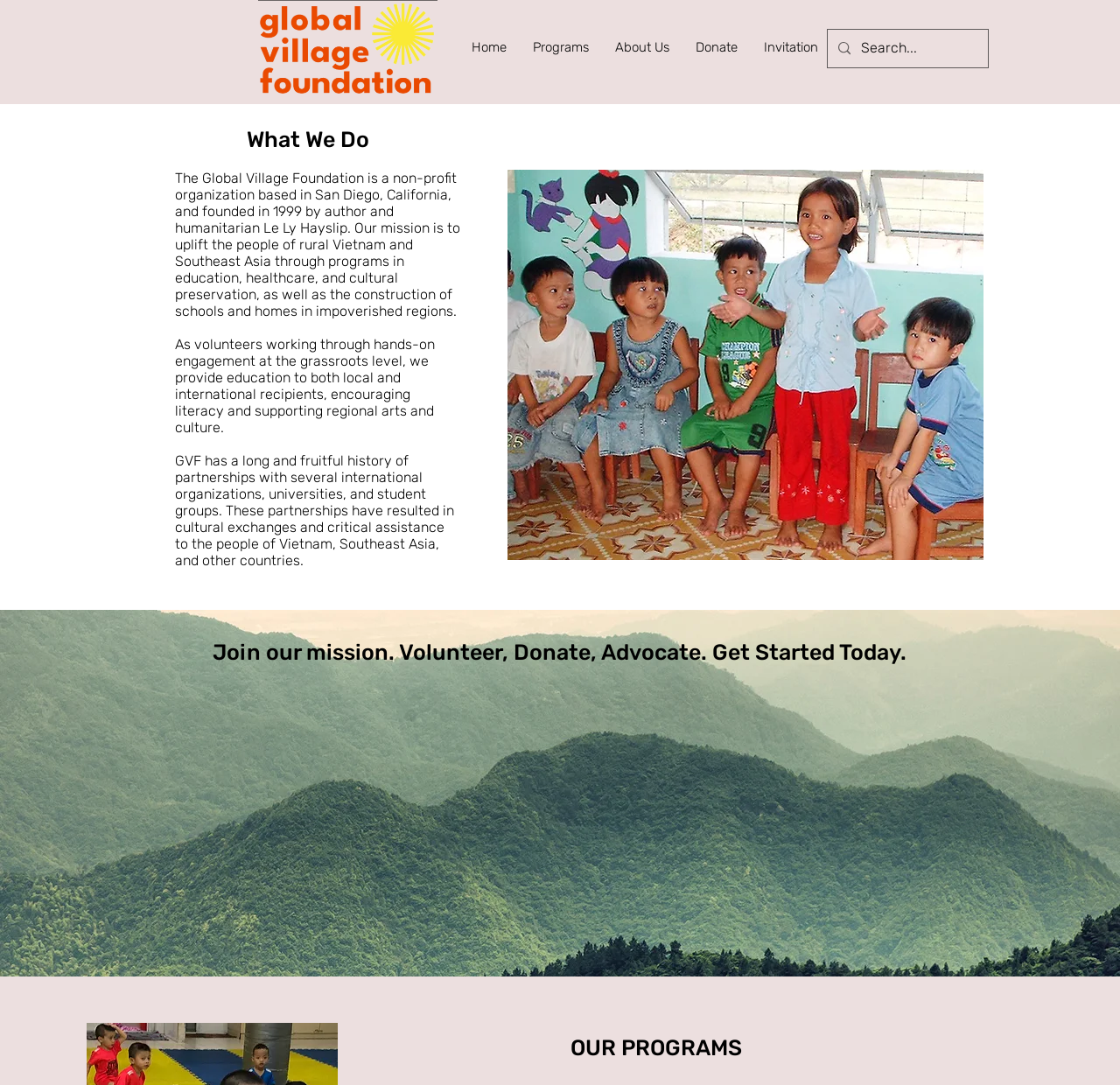Highlight the bounding box of the UI element that corresponds to this description: "About Us".

[0.538, 0.023, 0.609, 0.064]